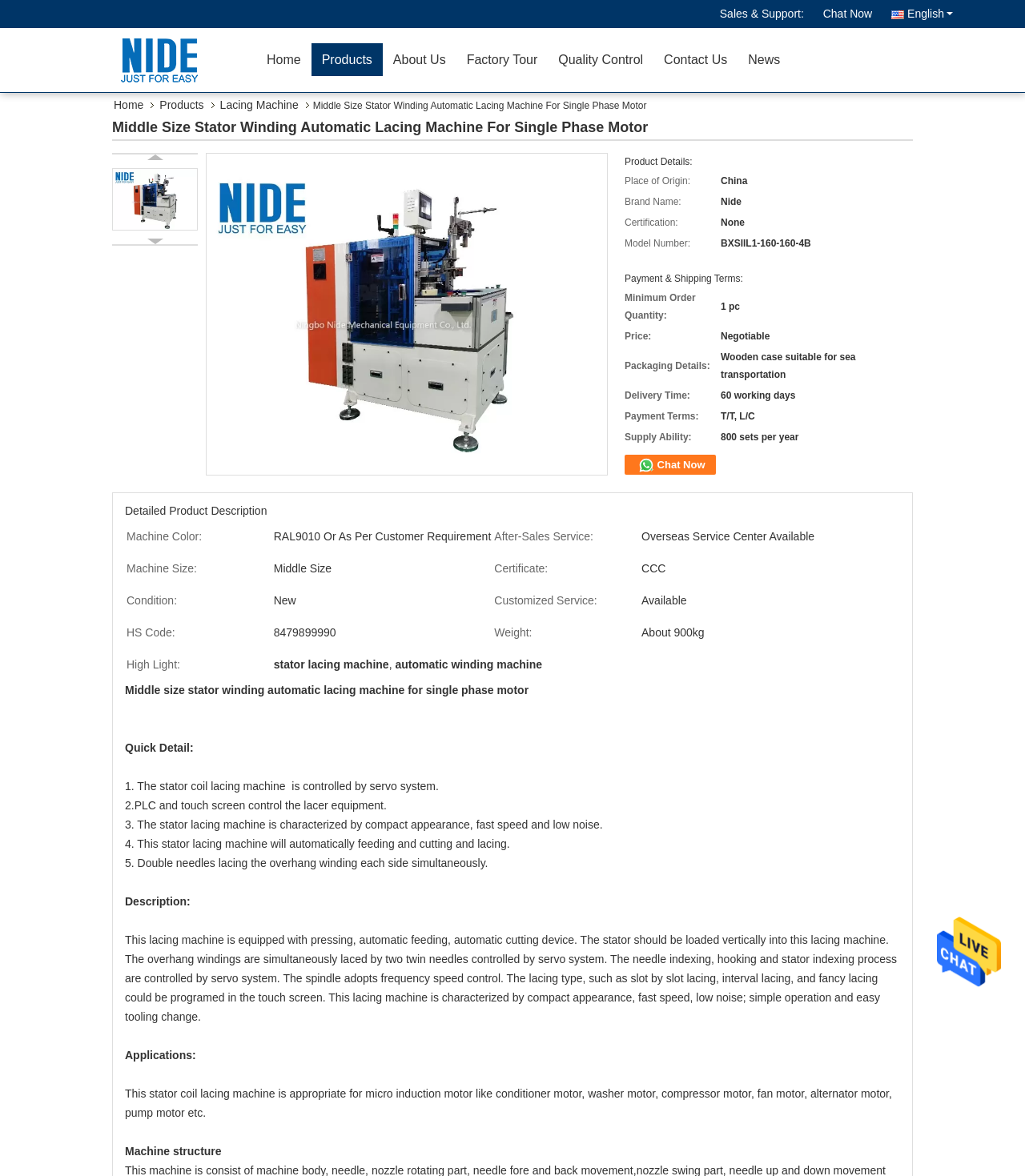Locate the bounding box of the user interface element based on this description: "Products".

[0.304, 0.037, 0.373, 0.065]